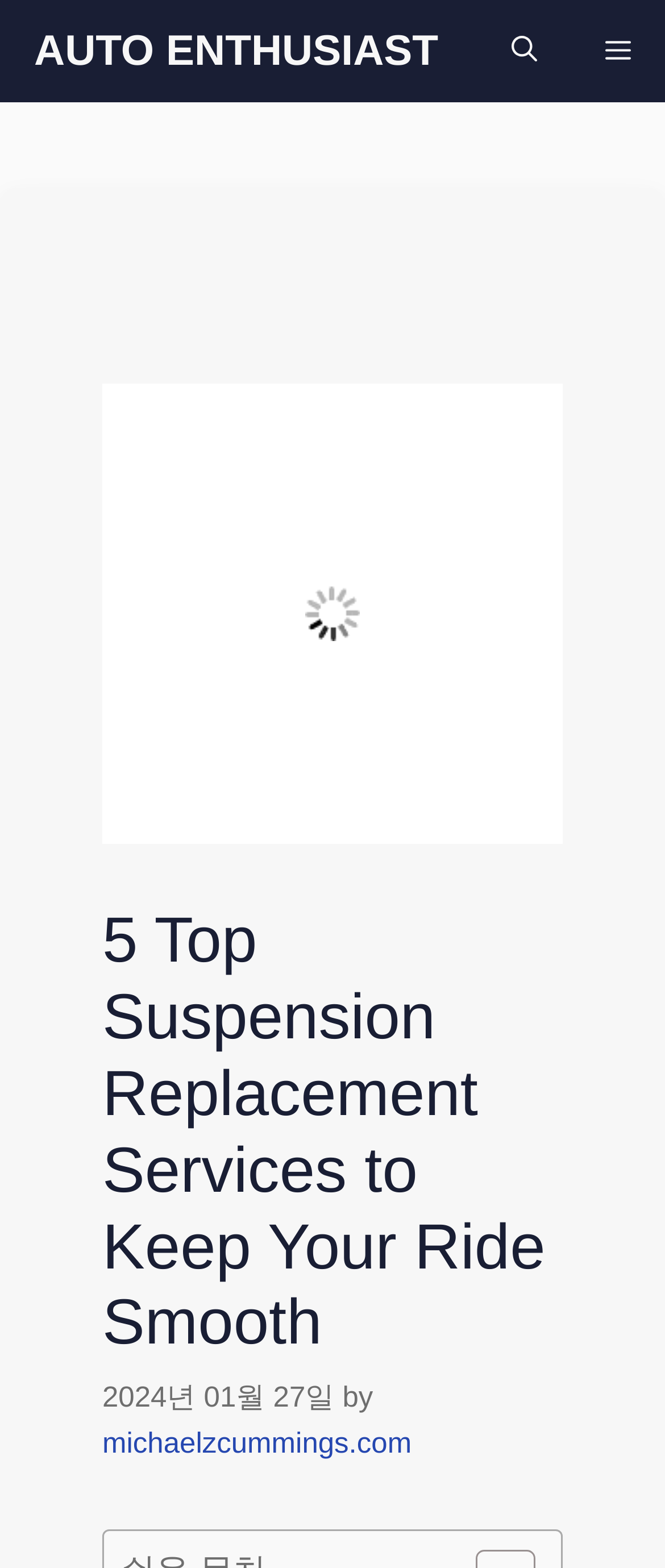What is the purpose of the button at the top right corner?
Based on the visual information, provide a detailed and comprehensive answer.

I found the purpose of the button by looking at its text content, which is 'Open search'. This suggests that the button is used to open a search function, allowing users to search for content on the website.